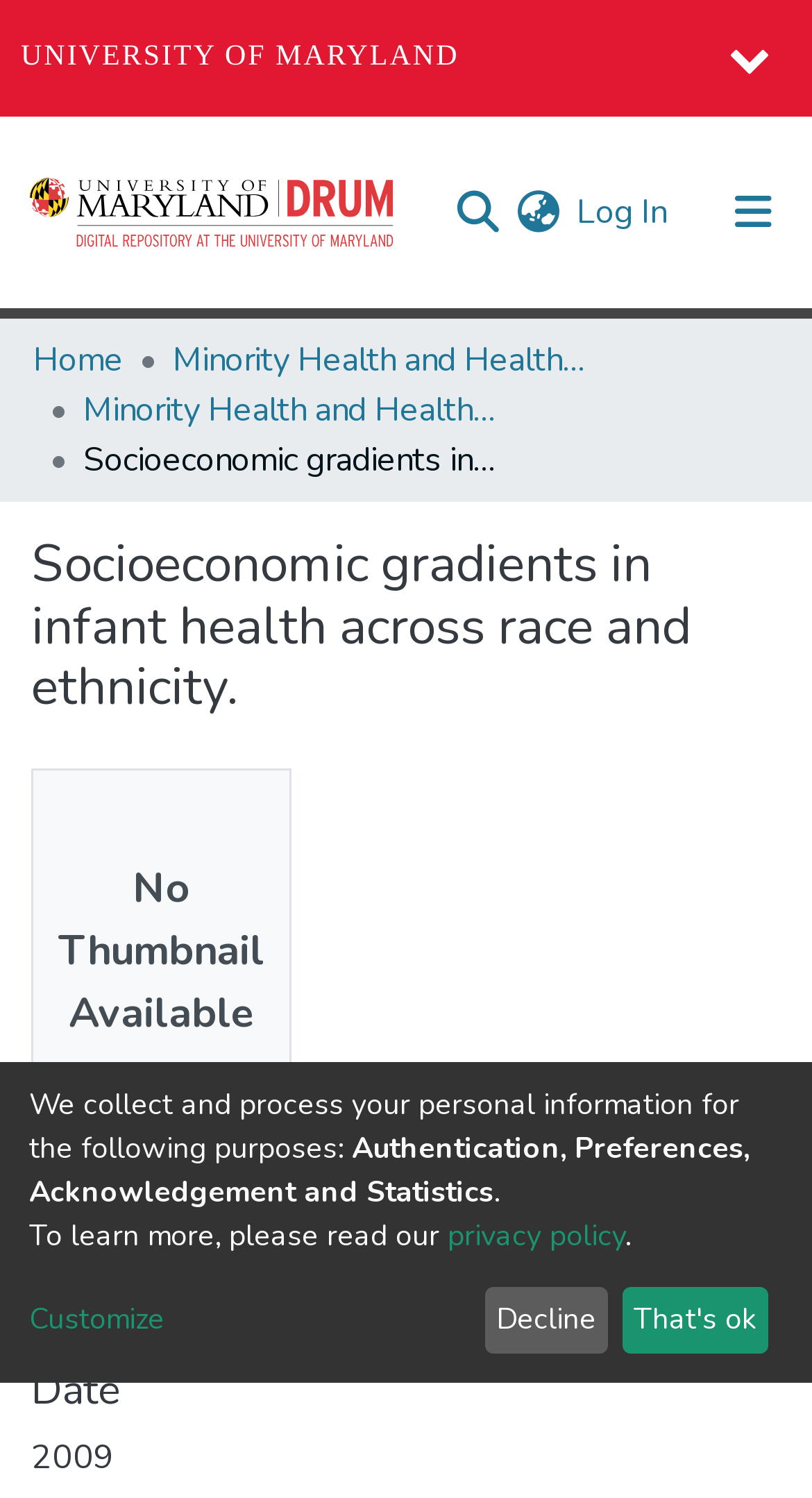Answer the question with a brief word or phrase:
What is the date of the publication?

2009